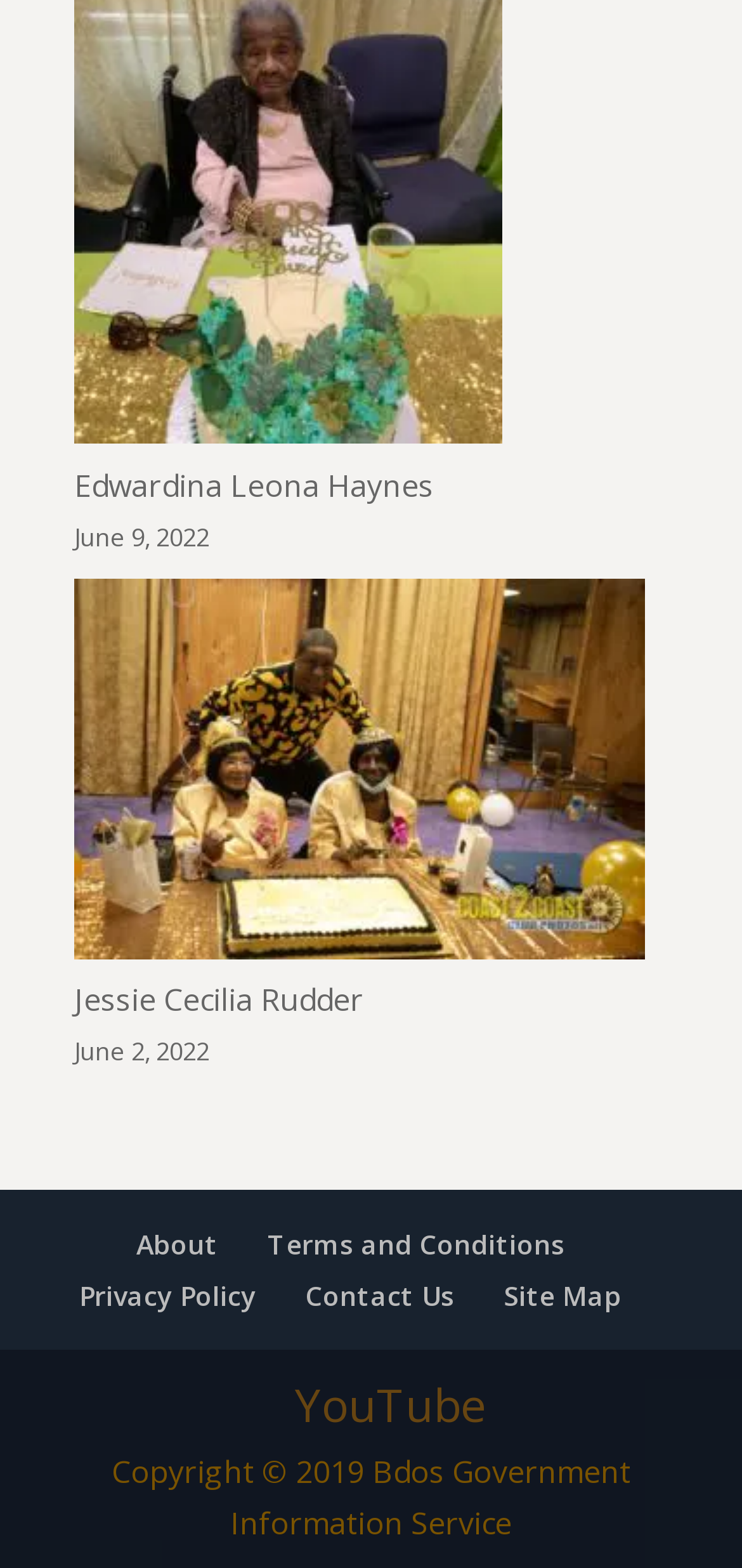Use one word or a short phrase to answer the question provided: 
What is the copyright year of the website?

2019